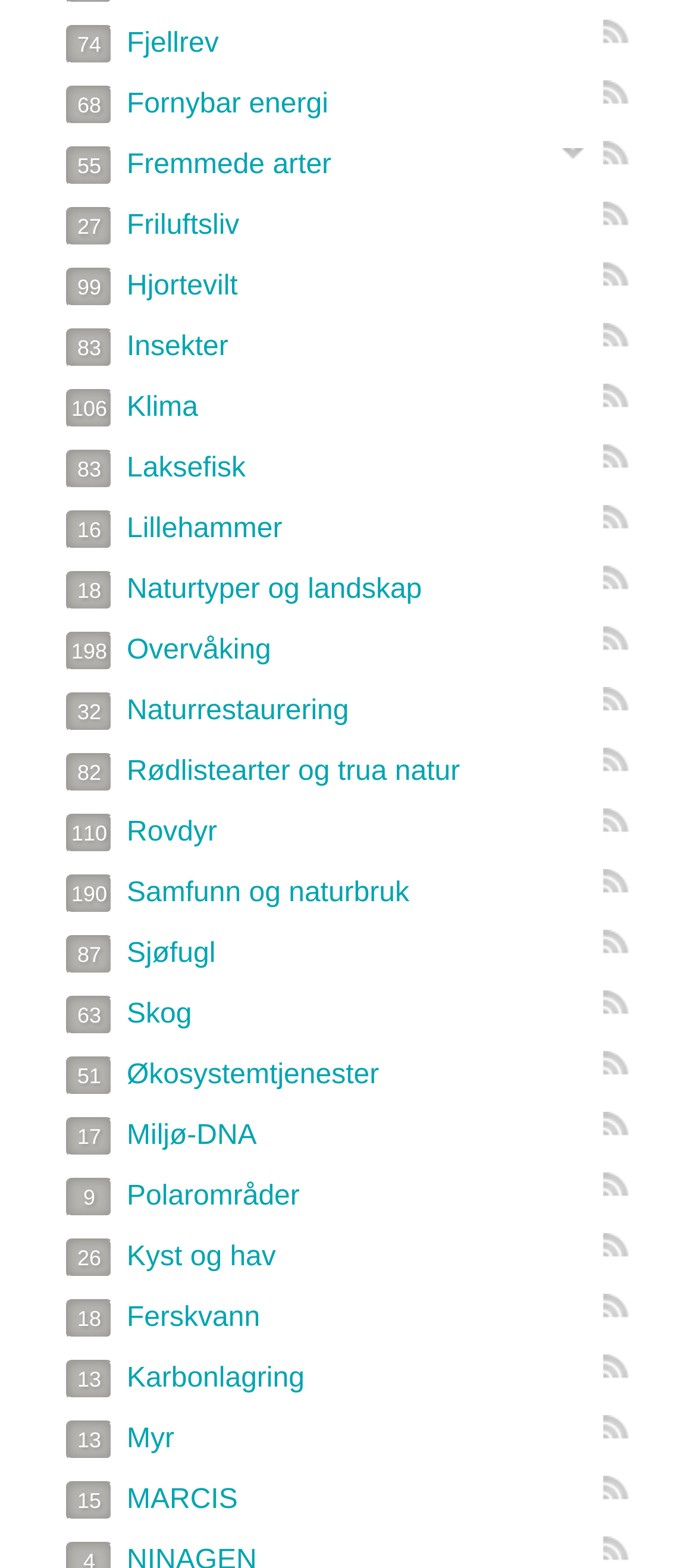What is the topic of the link '198 Overvåking'?
Based on the visual, give a brief answer using one word or a short phrase.

Overvåking